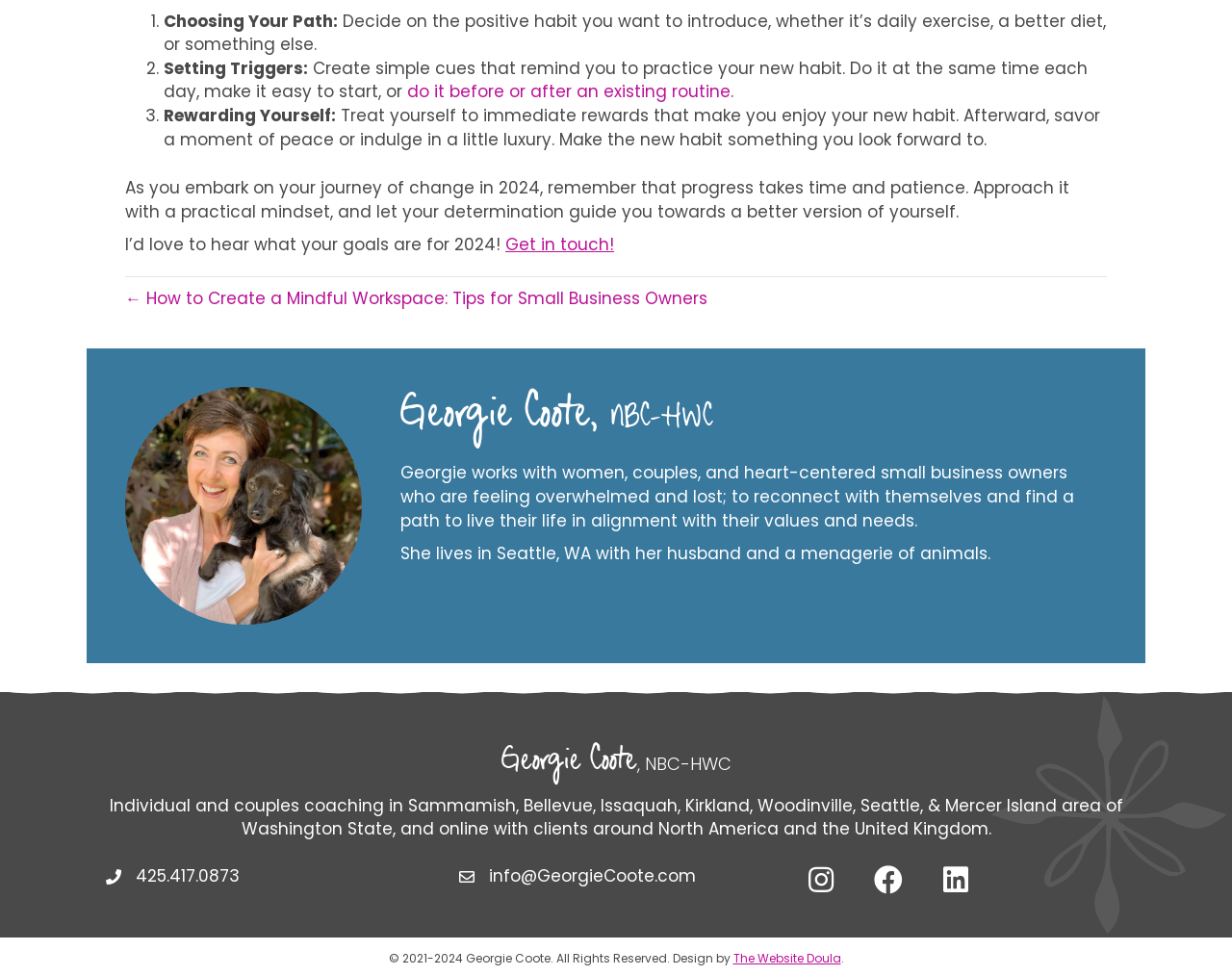Identify the bounding box coordinates for the element that needs to be clicked to fulfill this instruction: "Visit the previous article 'How to Create a Mindful Workspace: Tips for Small Business Owners'". Provide the coordinates in the format of four float numbers between 0 and 1: [left, top, right, bottom].

[0.102, 0.294, 0.574, 0.317]